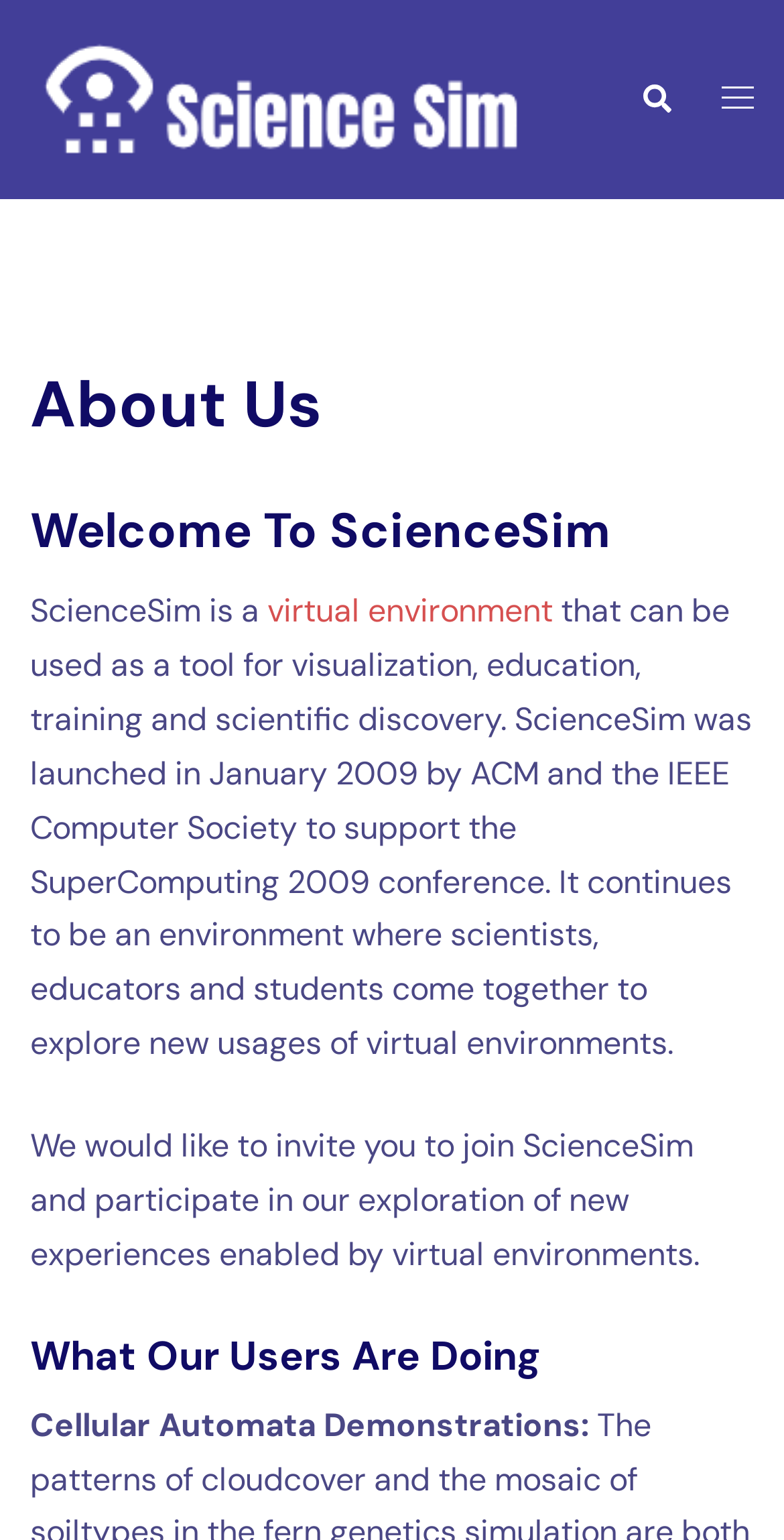Observe the image and answer the following question in detail: When was ScienceSim launched?

According to the webpage, ScienceSim was launched in January 2009 by ACM and the IEEE Computer Society to support the SuperComputing 2009 conference.